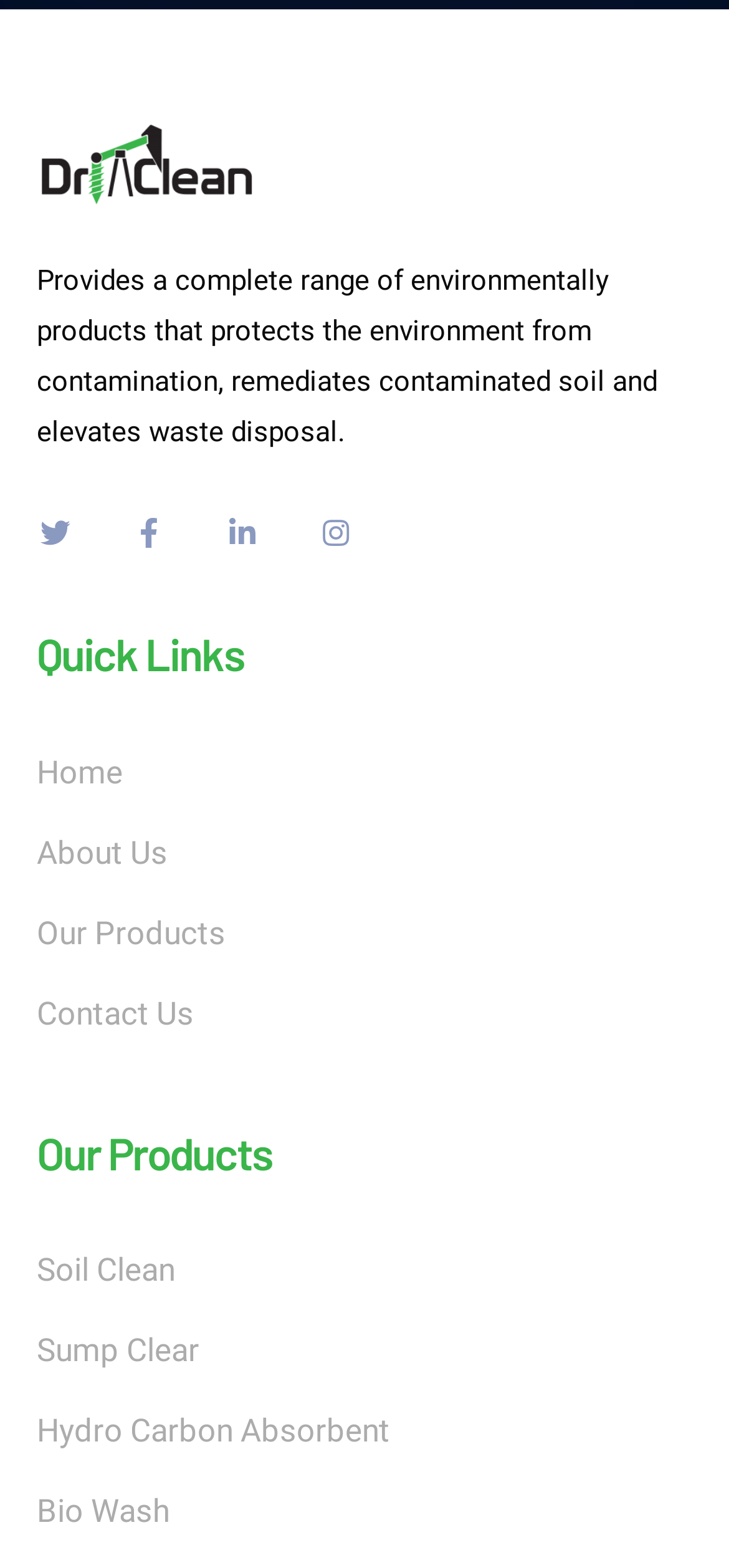Using the description: "Hydro Carbon Absorbent", determine the UI element's bounding box coordinates. Ensure the coordinates are in the format of four float numbers between 0 and 1, i.e., [left, top, right, bottom].

[0.05, 0.897, 0.535, 0.931]